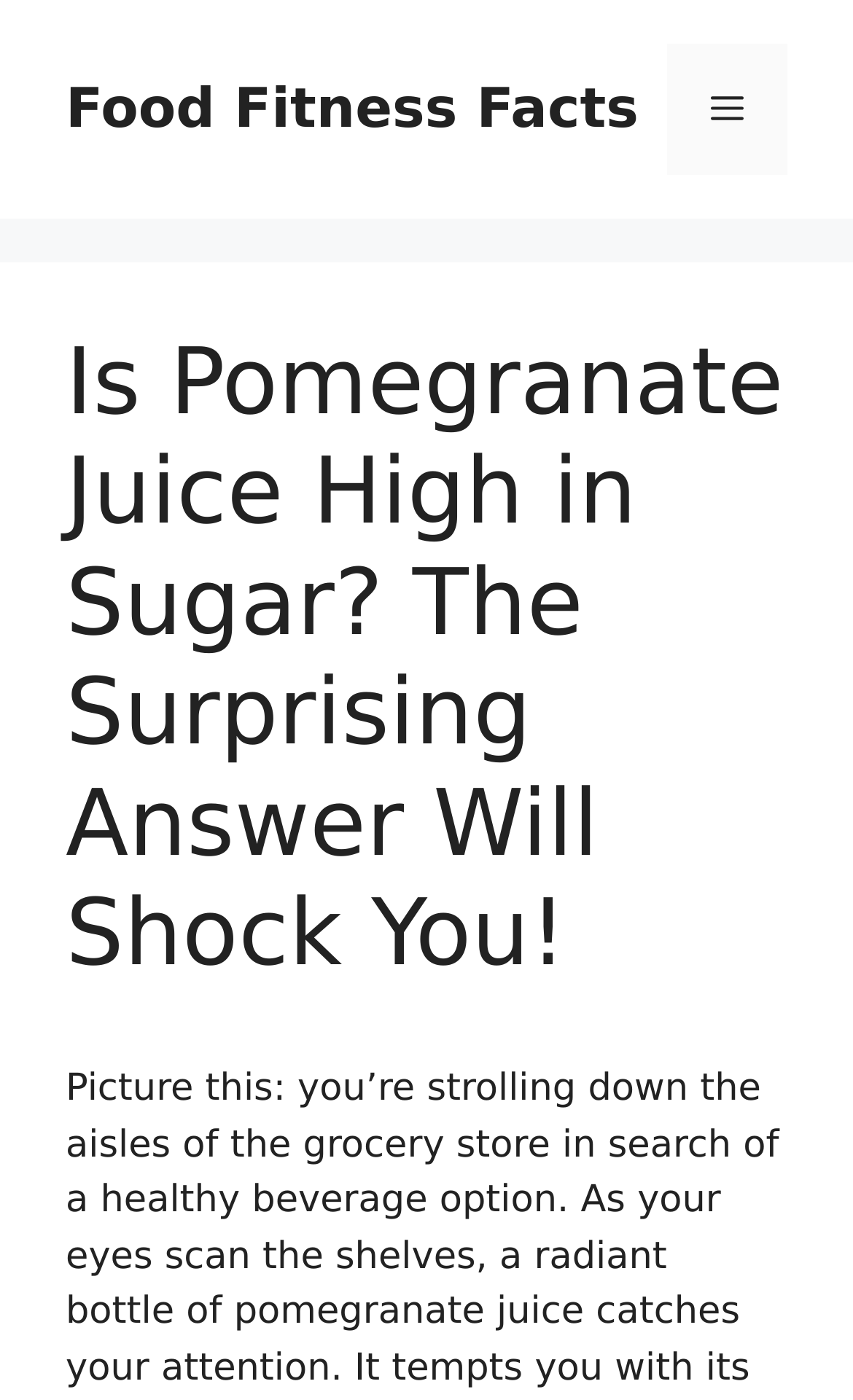Please provide the bounding box coordinates in the format (top-left x, top-left y, bottom-right x, bottom-right y). Remember, all values are floating point numbers between 0 and 1. What is the bounding box coordinate of the region described as: Menu

[0.782, 0.031, 0.923, 0.125]